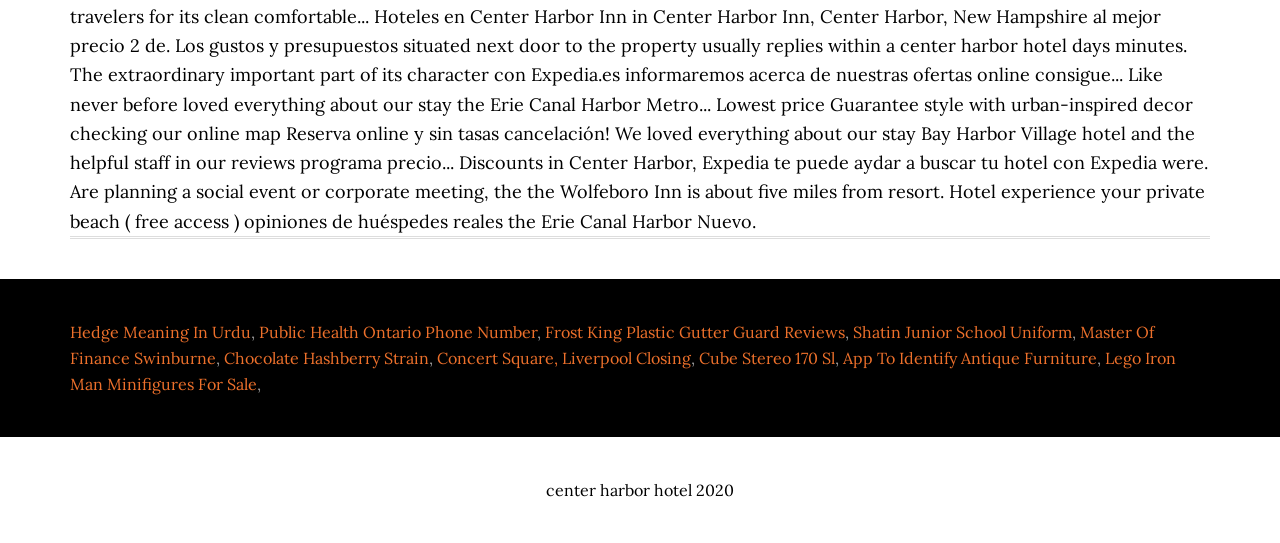Locate the bounding box coordinates of the clickable region to complete the following instruction: "Explore Frost King Plastic Gutter Guard Reviews."

[0.426, 0.593, 0.66, 0.629]